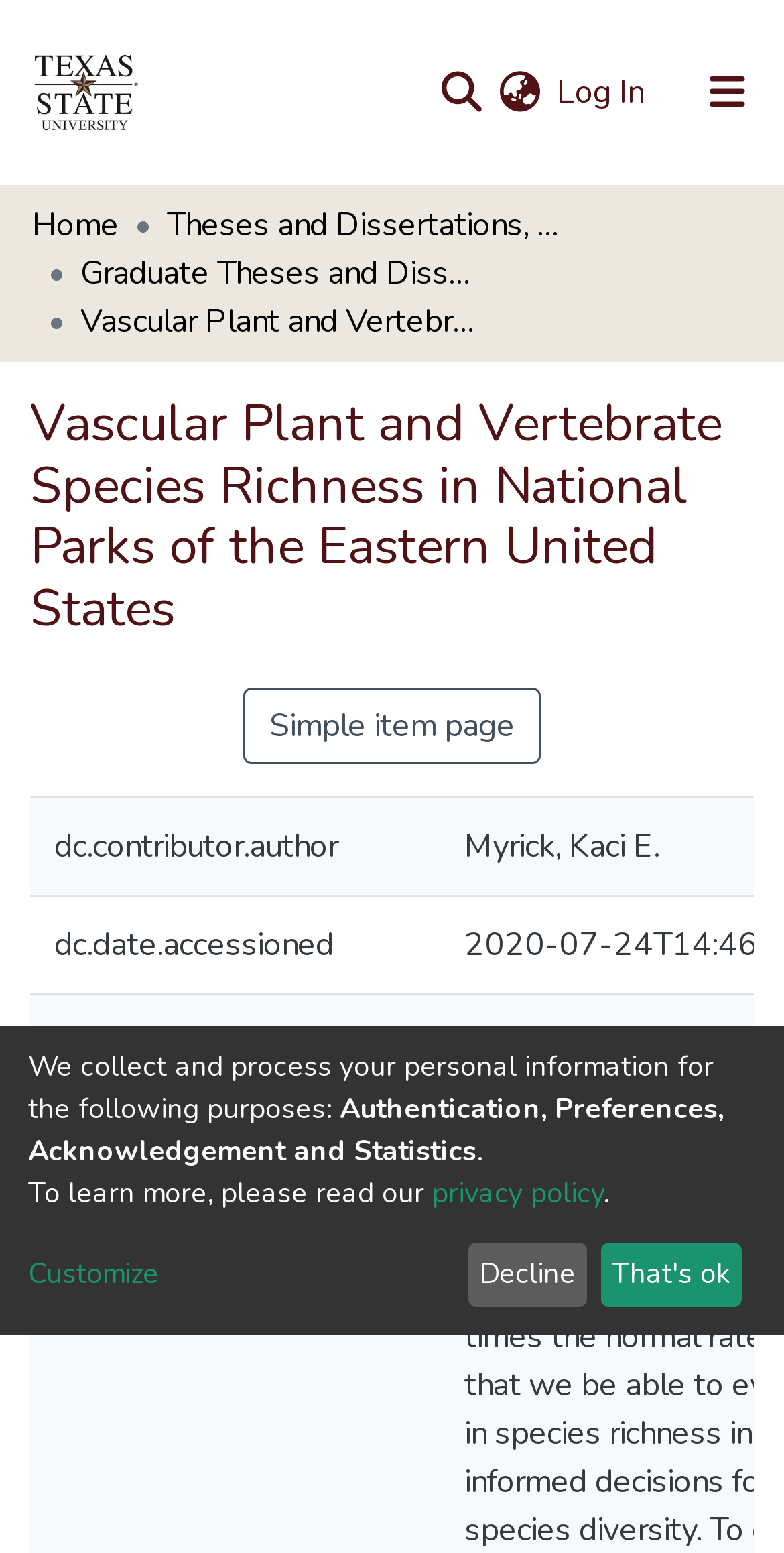Give a short answer using one word or phrase for the question:
How many navigation links are in the breadcrumb?

3